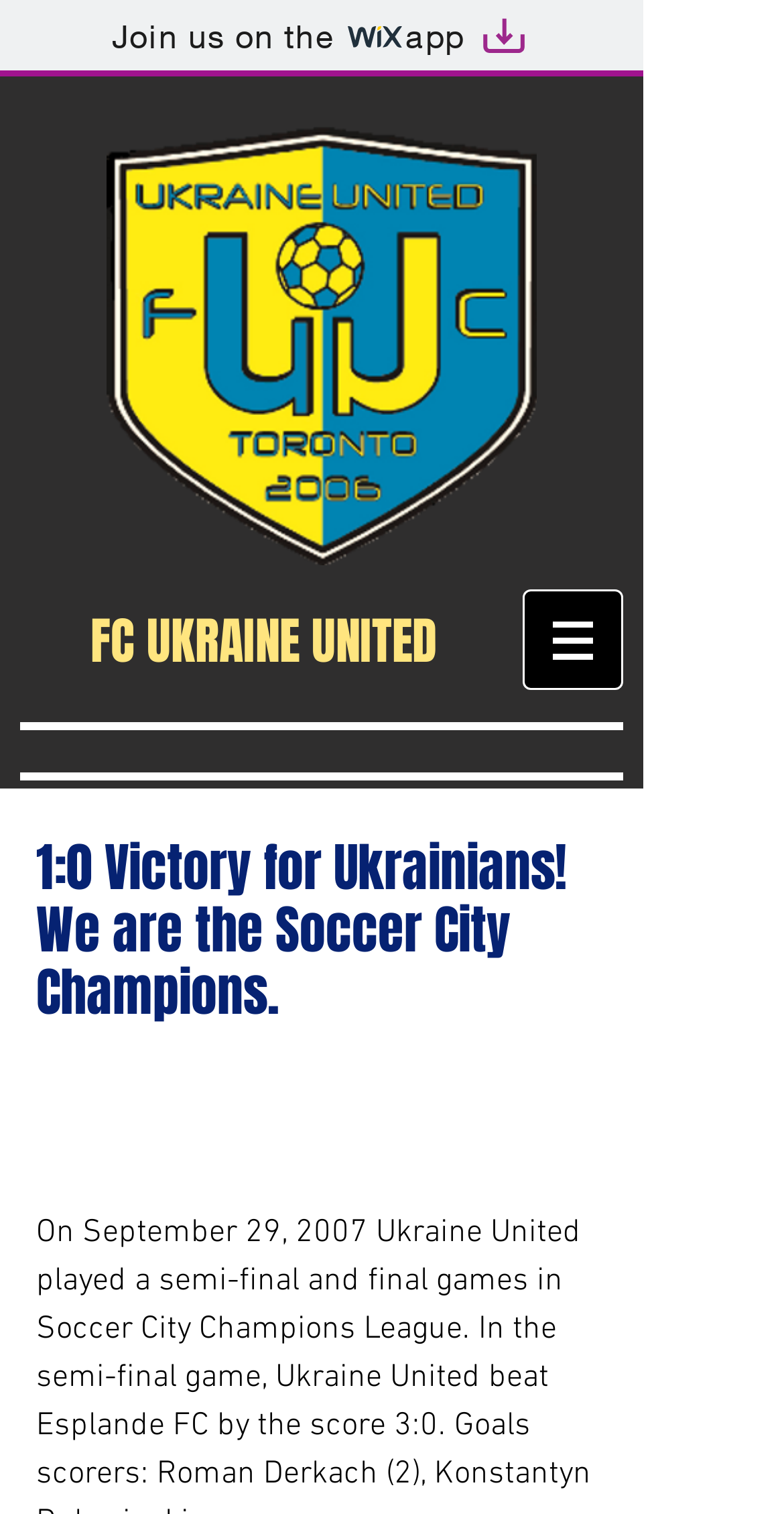Offer a thorough description of the webpage.

The webpage appears to be a sports-related page, specifically about FC Ukraine United's victory in the Soccer City Champions League. 

At the top of the page, there is a link to "Join us on the wix app Artboard 1" accompanied by two small images, one of the Wix logo and another of Artboard 1. 

Below this, there is a larger image of the FC Ukraine United logo, which is also a link. 

To the right of the logo, there is a heading that reads "FC UKRAINE UNITED". 

Further down, there is a navigation menu labeled "Site" with a button that has a dropdown menu. The button is accompanied by a small image. 

When the button is expanded, a heading appears that reads "1:0 Victory for Ukrainians! We are the Soccer City Champions." This heading is also present at the top of the page as the title of the webpage. 

Below this heading, there is a small piece of static text, but its content is not specified.